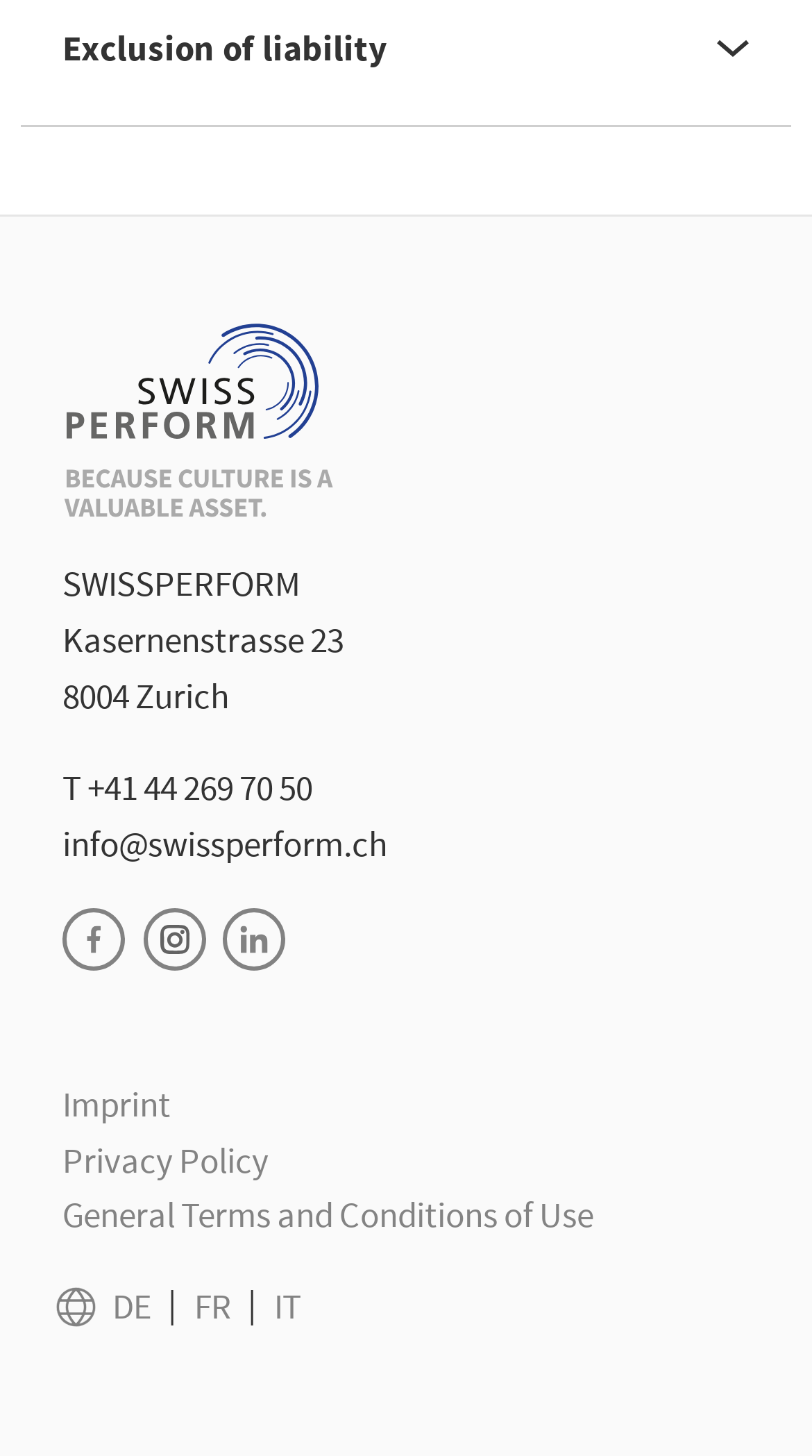Determine the bounding box coordinates for the element that should be clicked to follow this instruction: "Go to slide 2". The coordinates should be given as four float numbers between 0 and 1, in the format [left, top, right, bottom].

None